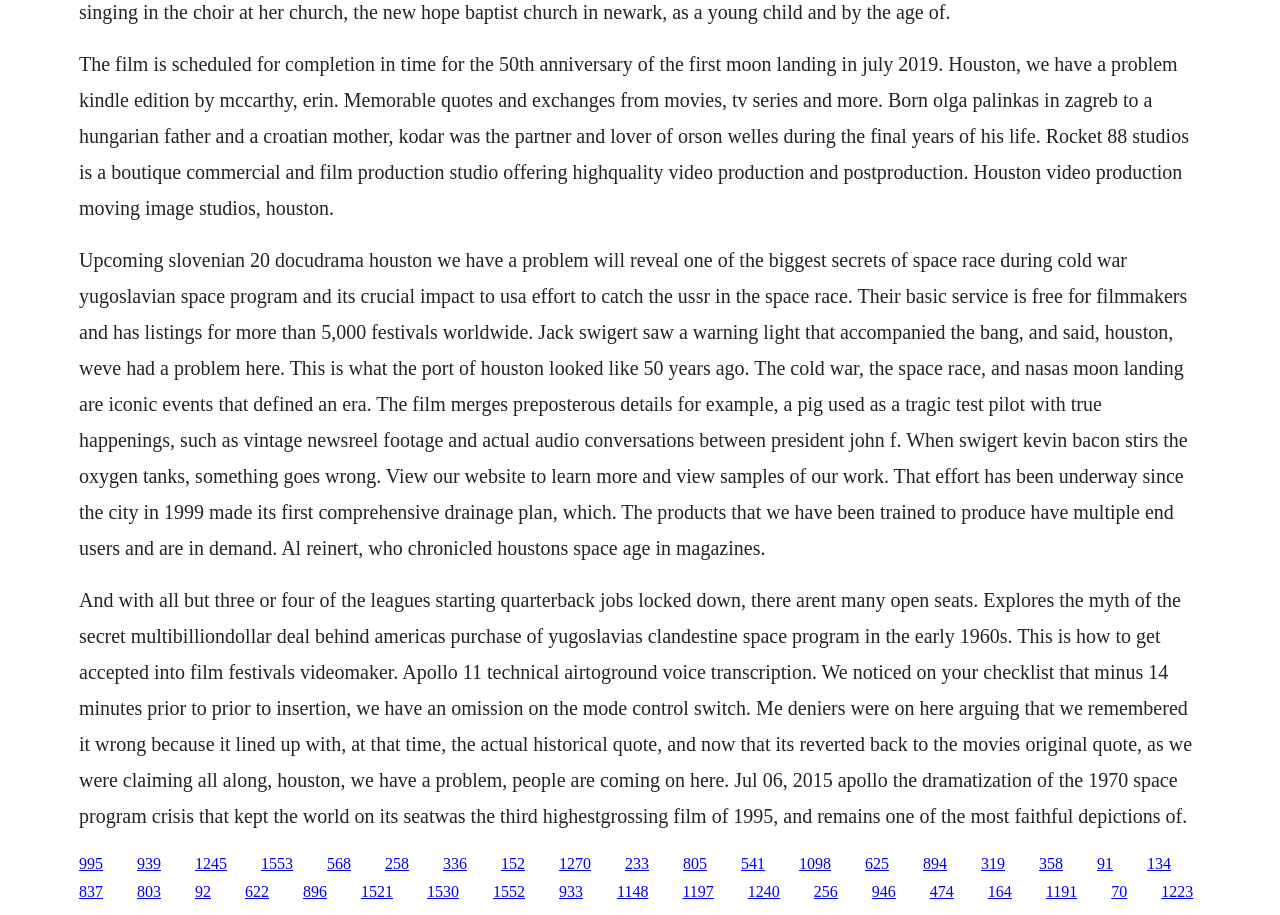Extract the bounding box for the UI element that matches this description: "1521".

[0.282, 0.965, 0.307, 0.984]